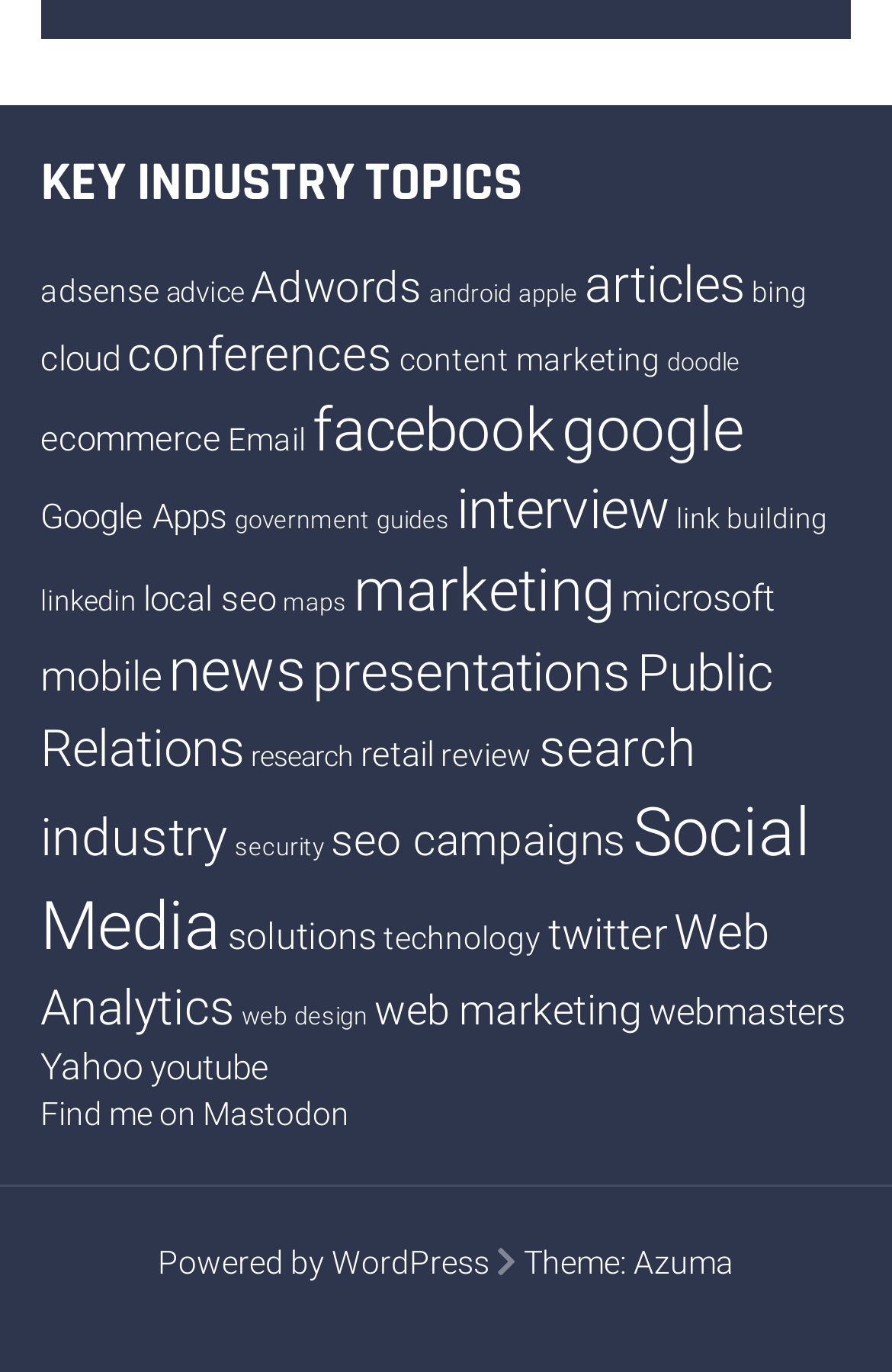How many items are there under 'articles'?
Please provide a comprehensive and detailed answer to the question.

I looked at the link 'articles' under 'KEY INDUSTRY TOPICS' and found that it has 18 items.